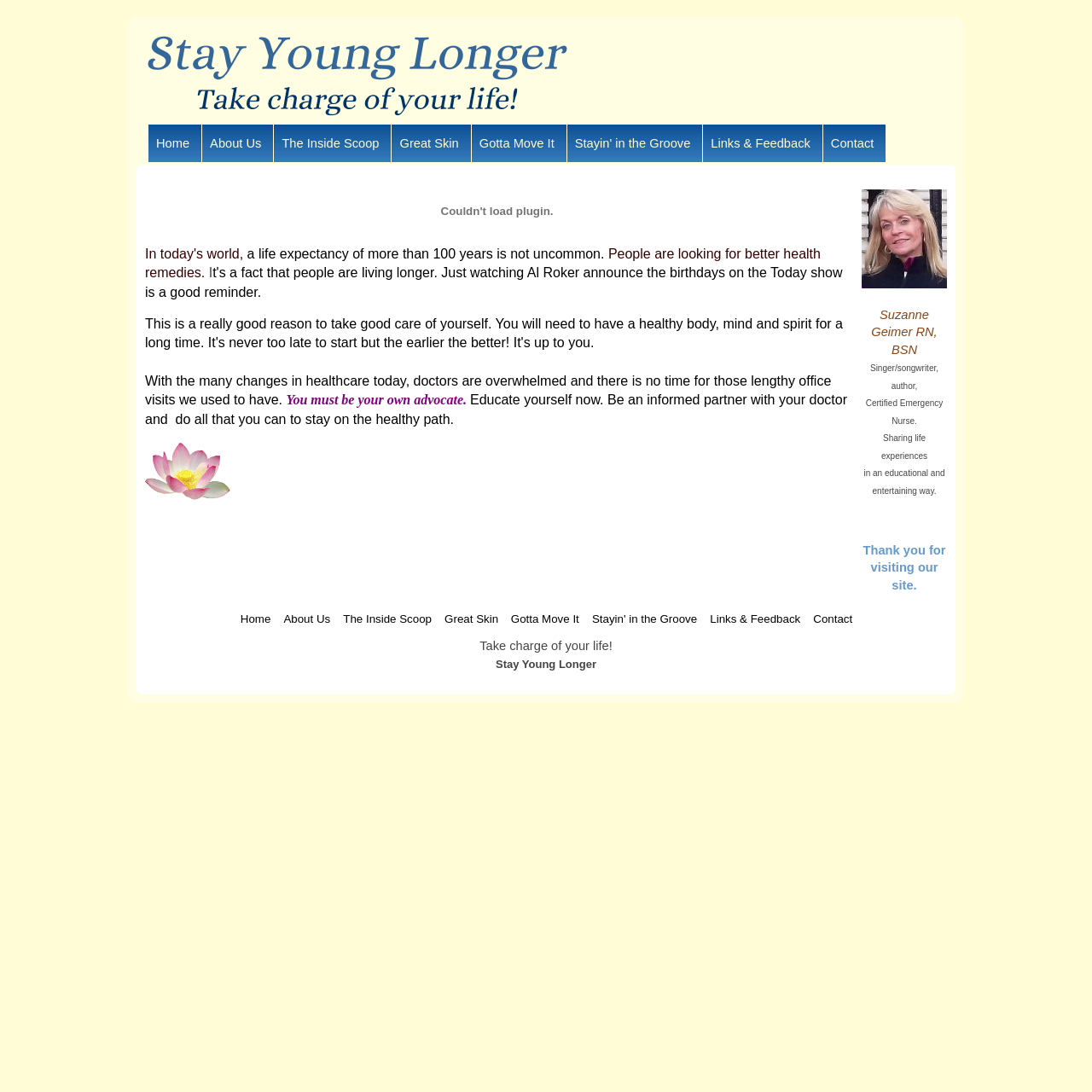Locate the bounding box coordinates of the area where you should click to accomplish the instruction: "Explore the 'Great Skin' section".

[0.359, 0.114, 0.431, 0.148]